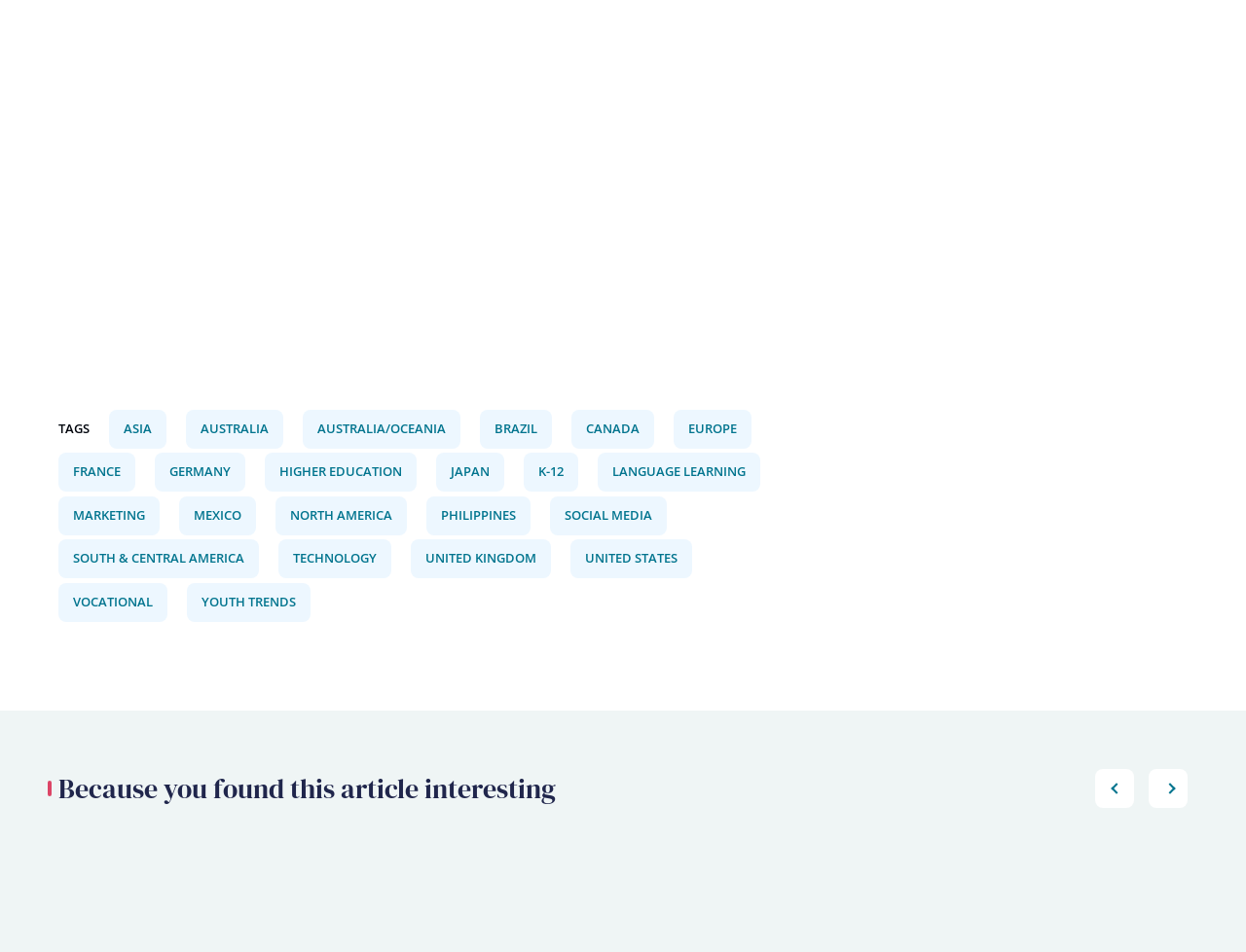Identify the bounding box coordinates of the element to click to follow this instruction: 'Scroll popular posts list to the right'. Ensure the coordinates are four float values between 0 and 1, provided as [left, top, right, bottom].

[0.879, 0.808, 0.91, 0.849]